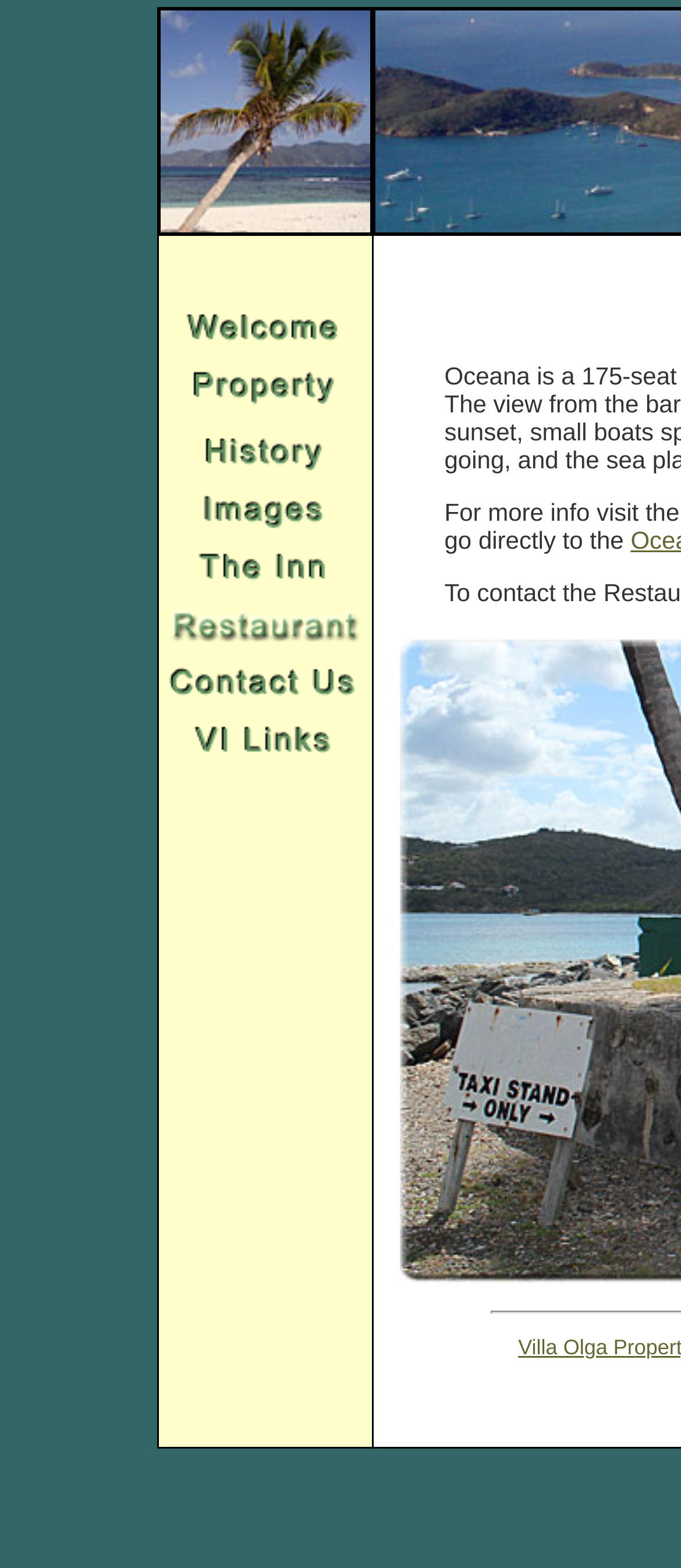What is the last link on the page?
Based on the screenshot, provide a one-word or short-phrase response.

VI Links